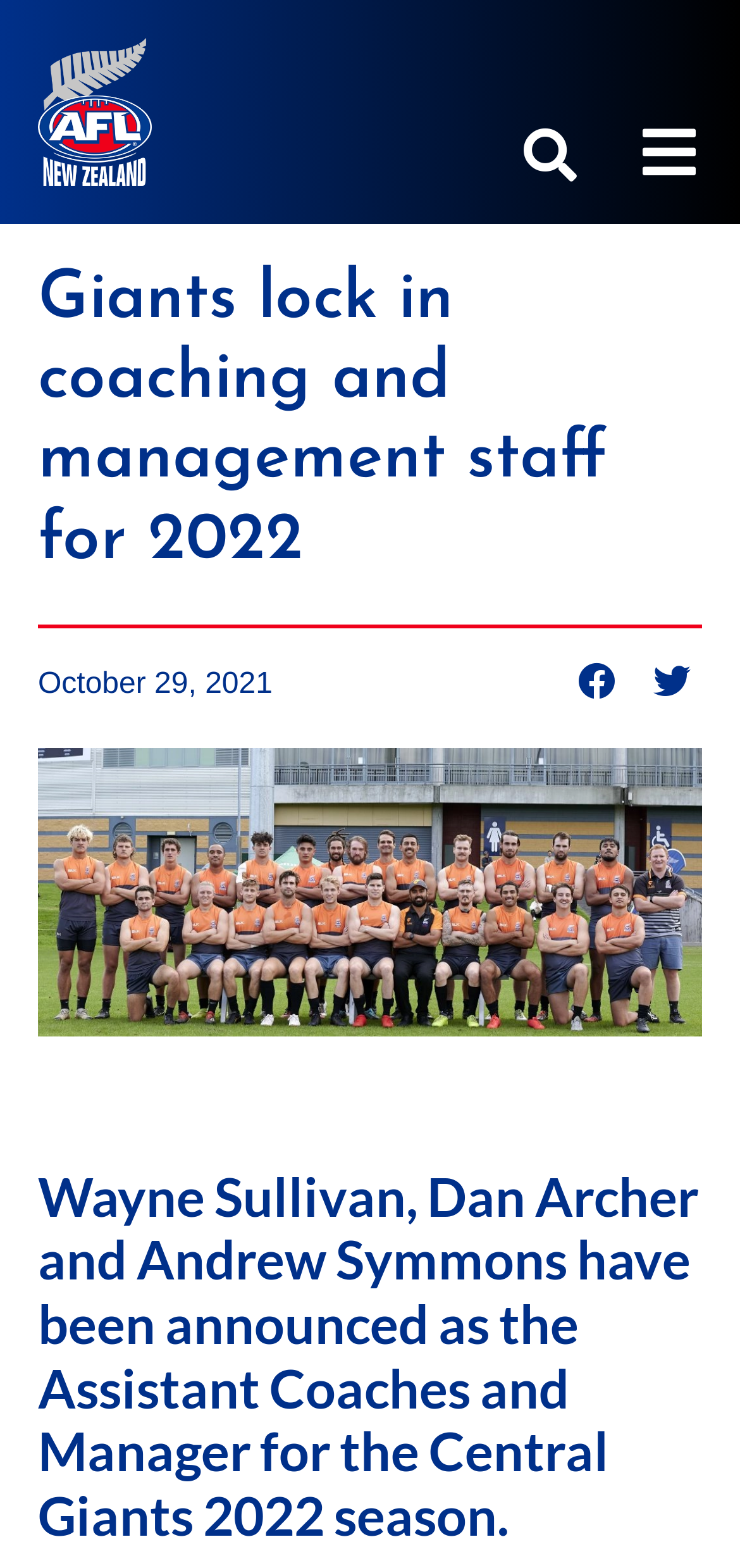How many assistant coaches are announced?
From the image, provide a succinct answer in one word or a short phrase.

2